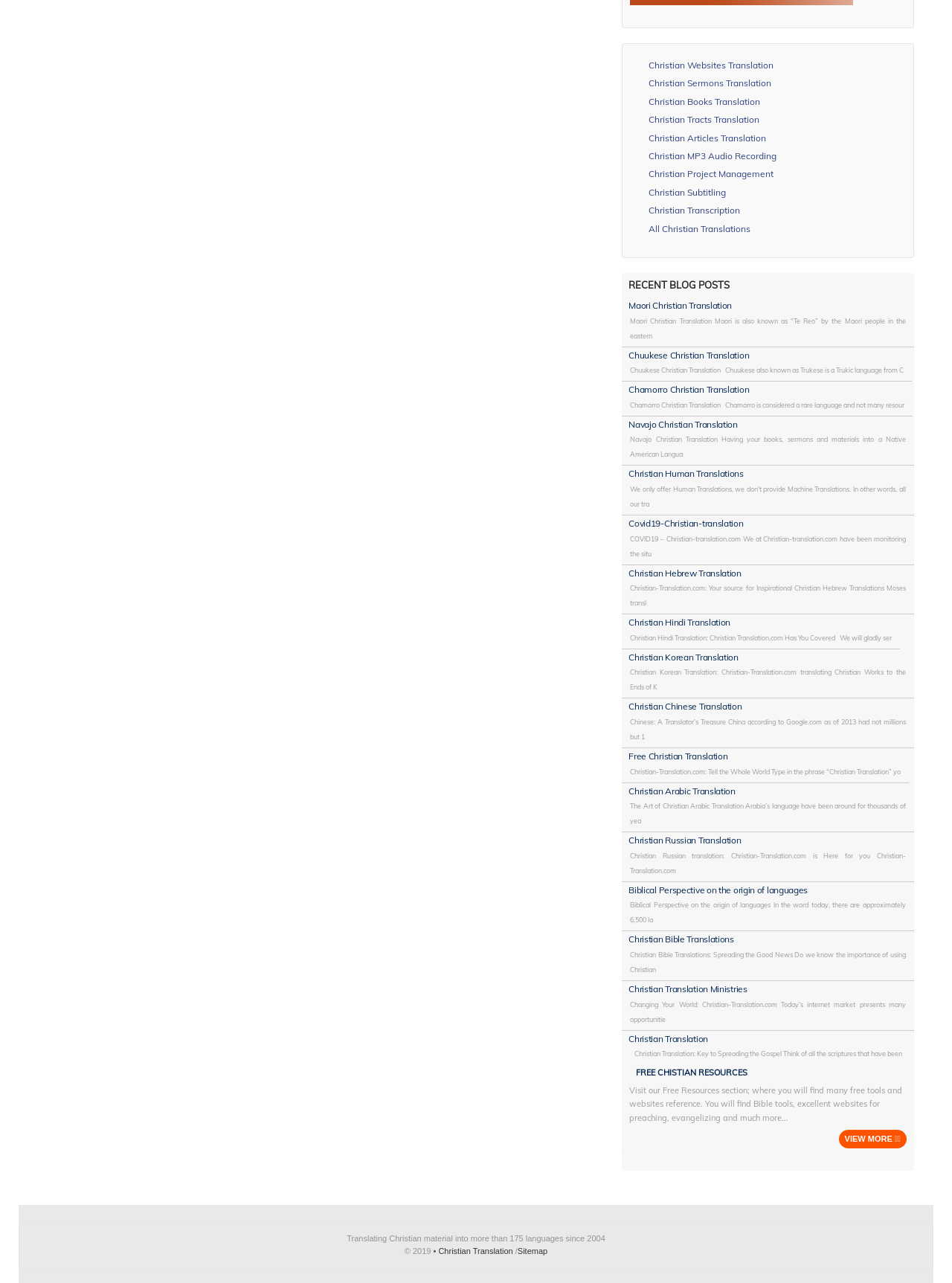Identify the coordinates of the bounding box for the element described below: "Sitemap". Return the coordinates as four float numbers between 0 and 1: [left, top, right, bottom].

[0.544, 0.971, 0.575, 0.978]